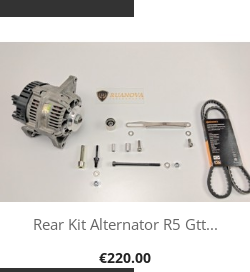Give a thorough caption of the image, focusing on all visible elements.

The image features a detailed display of the "Rear Kit Alternator R5 Gtt," showcasing various components essential for installation. Positioned prominently is the alternator itself, a crucial part for vehicle electrical systems. Accompanying the alternator are assorted bolts, nuts, and a belt, all parameters necessary for a complete installation. This product is available for €220.00, reflecting its quality and utility in automotive maintenance. The branding of "BELLANOVA" is also visible, indicating the manufacturer, which adds to its appeal for car enthusiasts looking to enhance or repair their vehicles.